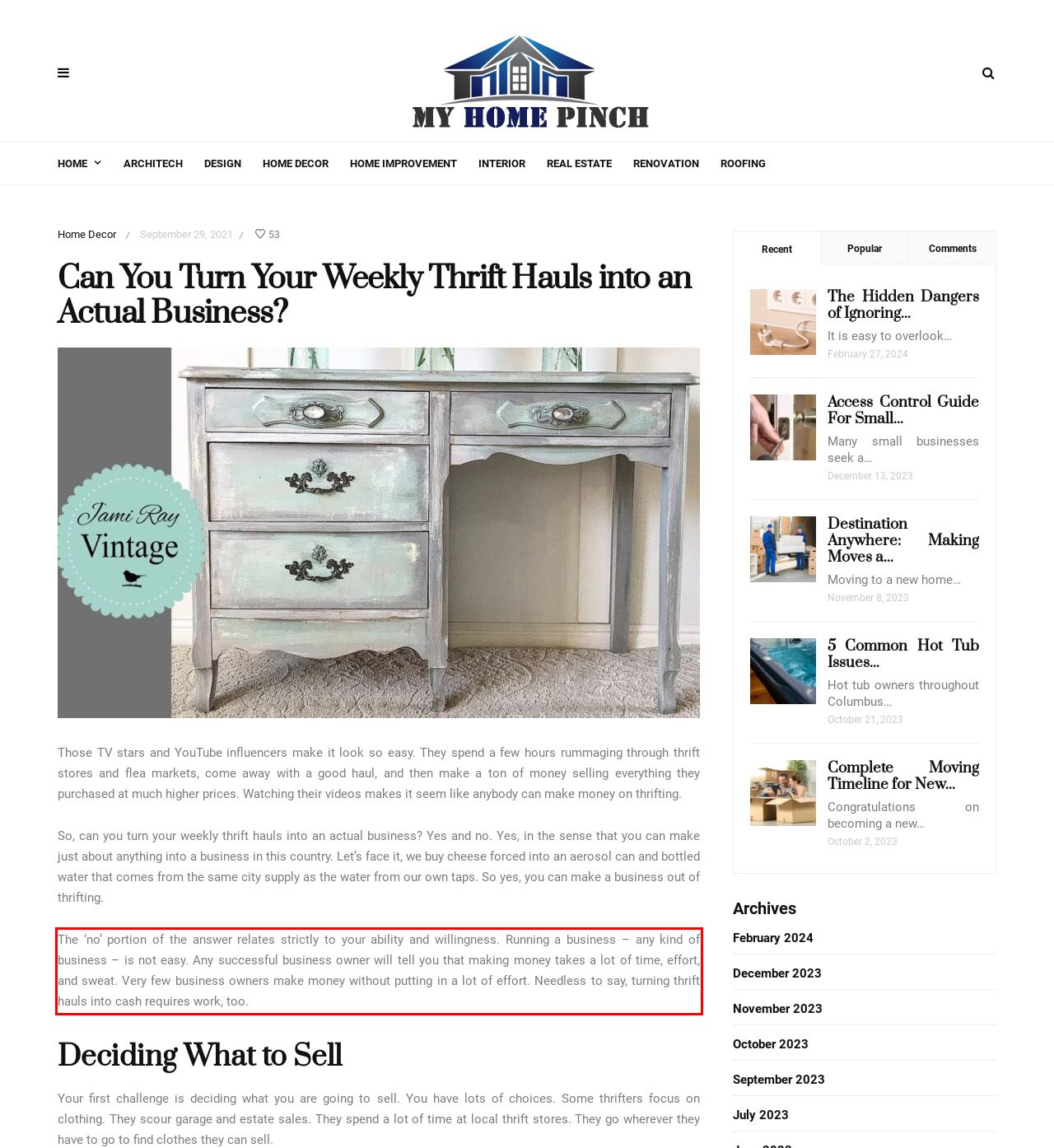Please examine the webpage screenshot containing a red bounding box and use OCR to recognize and output the text inside the red bounding box.

The ‘no’ portion of the answer relates strictly to your ability and willingness. Running a business – any kind of business – is not easy. Any successful business owner will tell you that making money takes a lot of time, effort, and sweat. Very few business owners make money without putting in a lot of effort. Needless to say, turning thrift hauls into cash requires work, too.